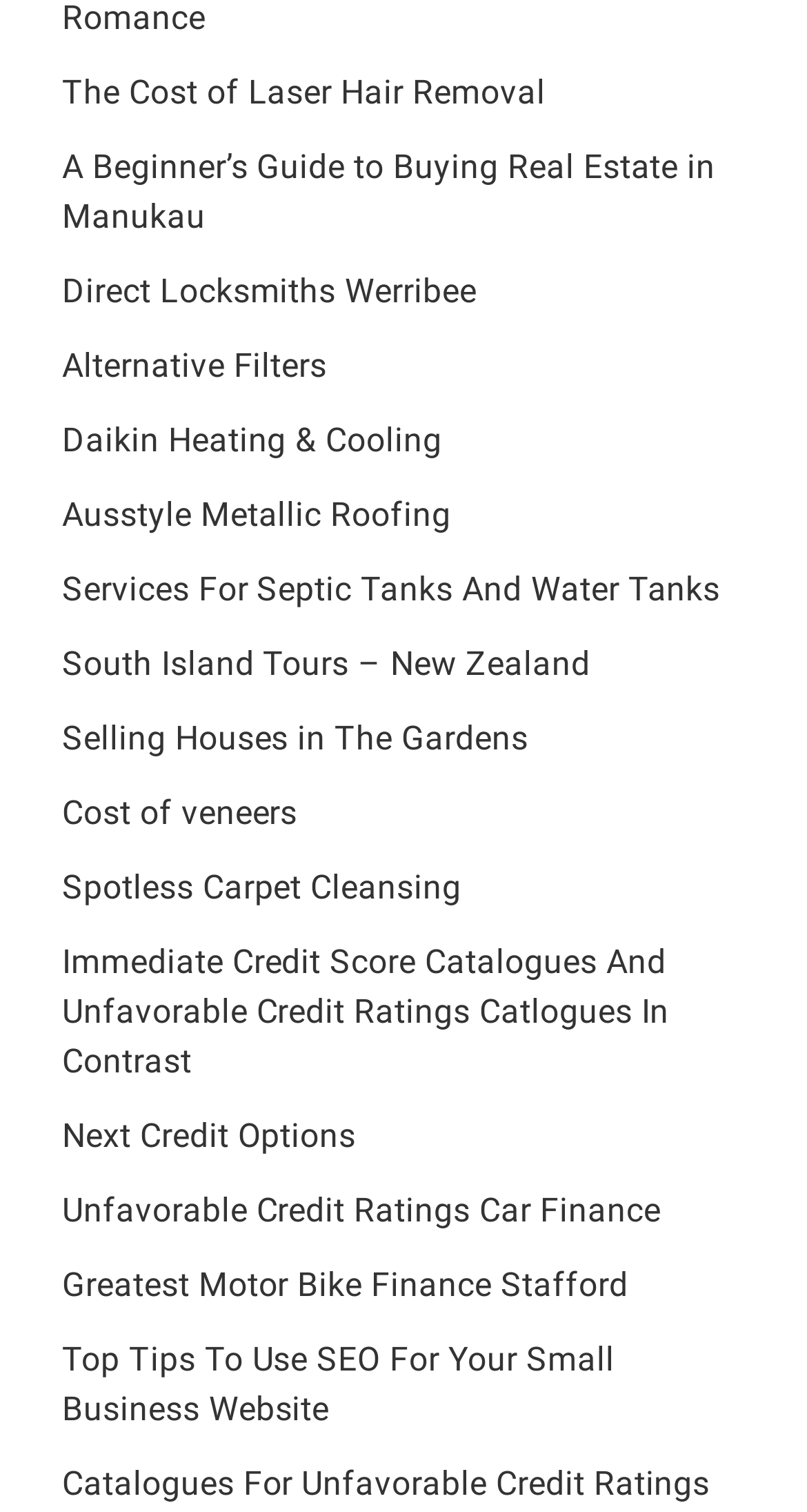Provide a one-word or short-phrase answer to the question:
Are there any links related to real estate?

Yes